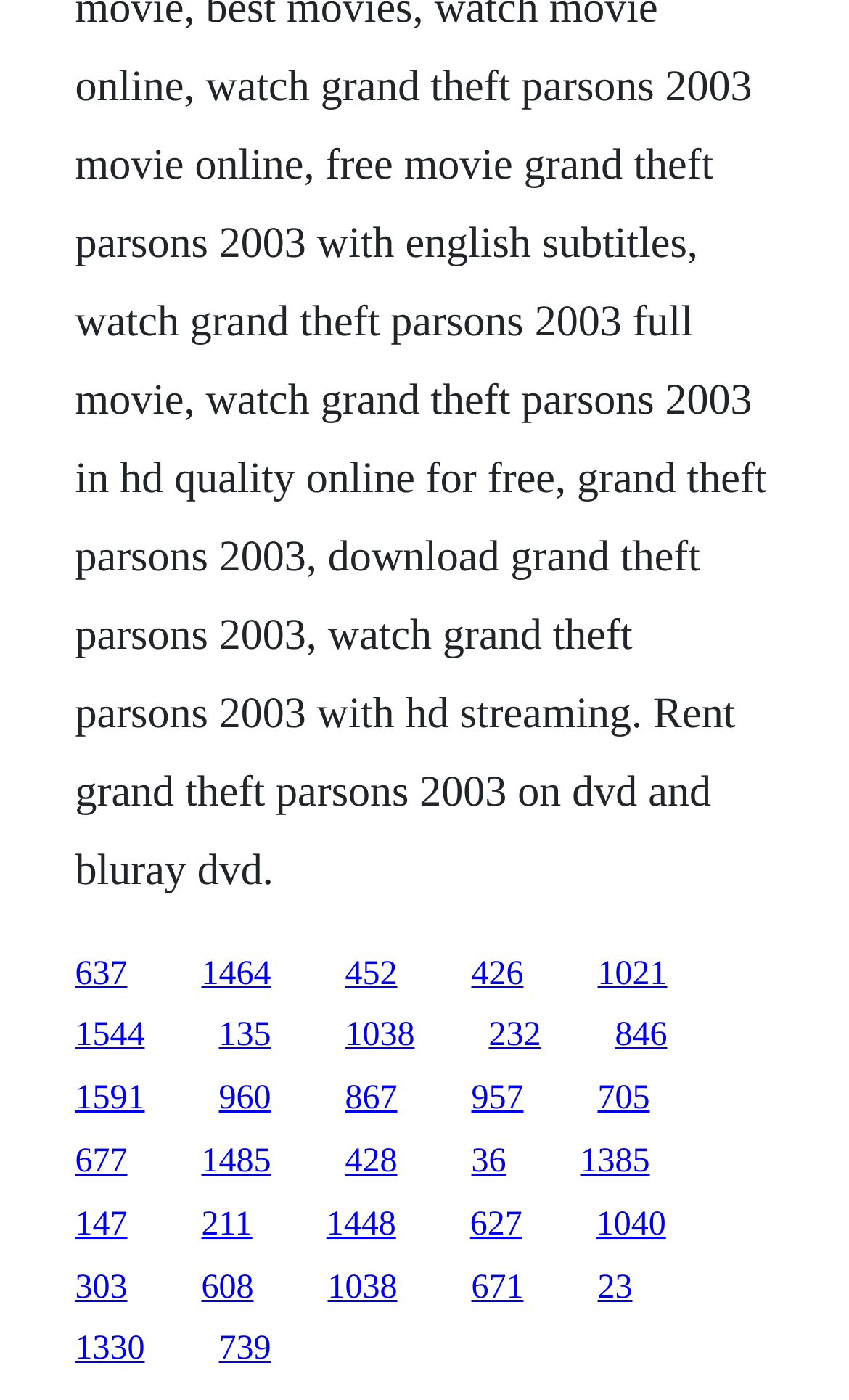Please identify the bounding box coordinates of the element that needs to be clicked to perform the following instruction: "visit the third link".

[0.406, 0.682, 0.468, 0.709]